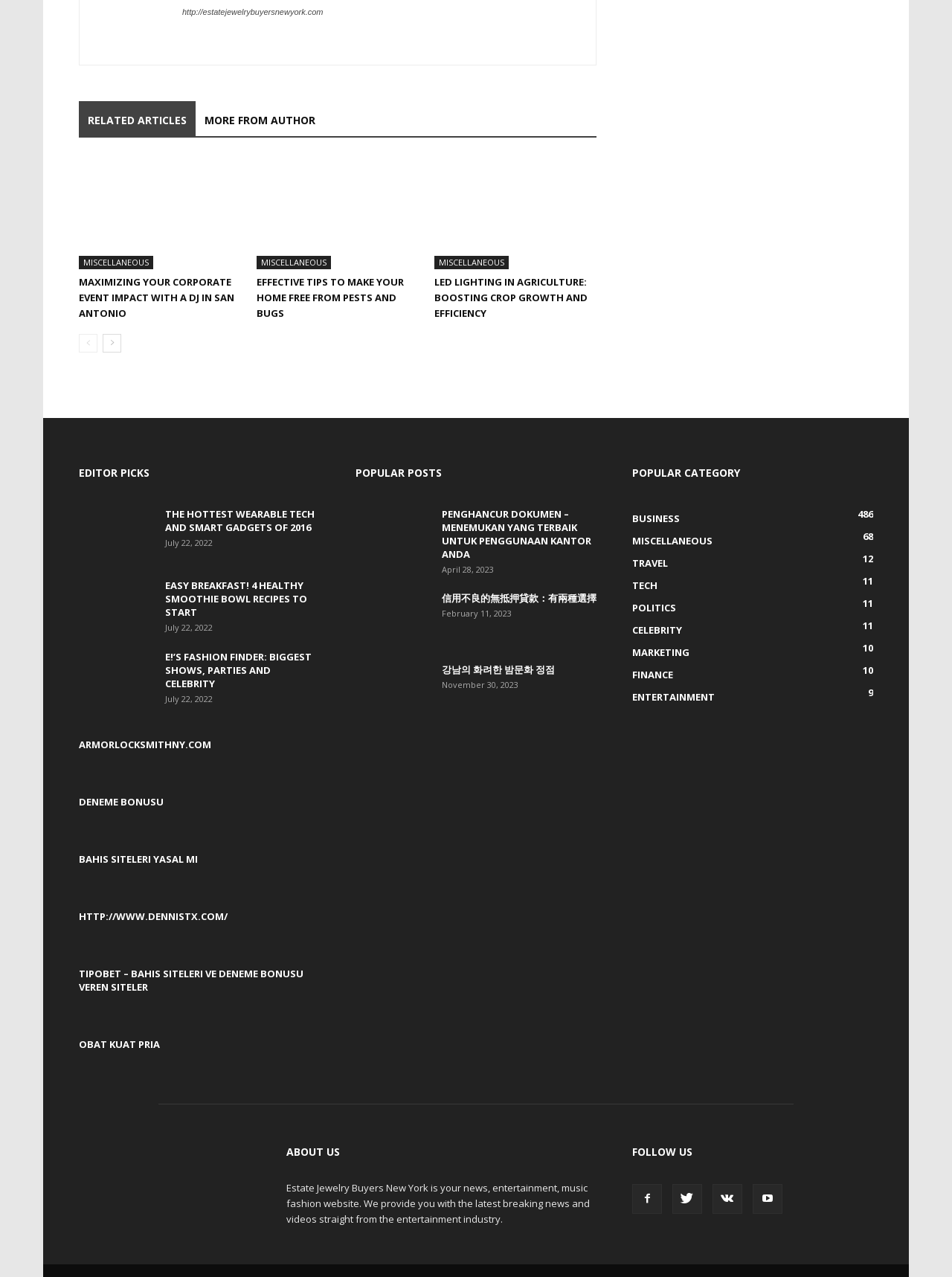What is the title of the first article under 'RELATED ARTICLES'?
Use the information from the image to give a detailed answer to the question.

I looked at the 'RELATED ARTICLES' section and found the first article link, which has the title 'MAXIMIZING YOUR CORPORATE EVENT IMPACT WITH A DJ IN SAN ANTONIO'.